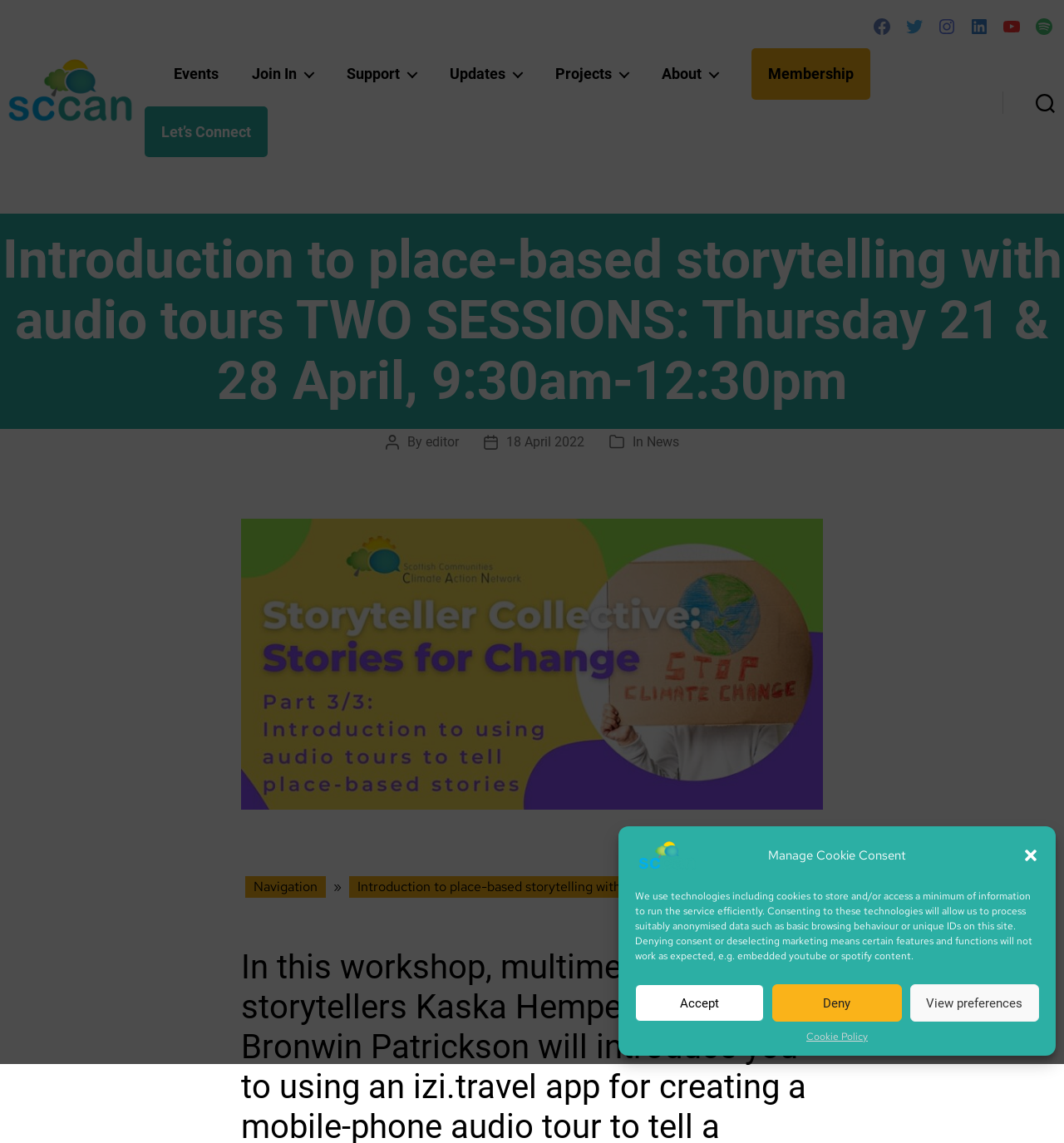Elaborate on the information and visuals displayed on the webpage.

The webpage appears to be an event page for a workshop on place-based storytelling with audio tours, organized by the Scottish Communities Climate Action Network and Transition Scotland Hub. 

At the top of the page, there is a navigation bar with several links, including "Events", "Join In", "Support", "Updates", "Projects", "About", and "Membership". Below the navigation bar, there are social media links to Facebook, Twitter, Instagram, LinkedIn, YouTube, and Spotify.

On the left side of the page, there is a dialog box titled "Manage Cookie Consent" with a button to close it. Inside the dialog box, there is a description of the website's cookie policy and buttons to accept, deny, or view preferences. 

Below the dialog box, there is a header section with a title "Introduction to place-based storytelling with audio tours TWO SESSIONS: Thursday 21 & 28 April, 9:30am-12:30pm" and information about the post author, post date, and categories. 

The main content of the page is not explicitly described in the accessibility tree, but it is likely to be related to the workshop event, given the title and the context.